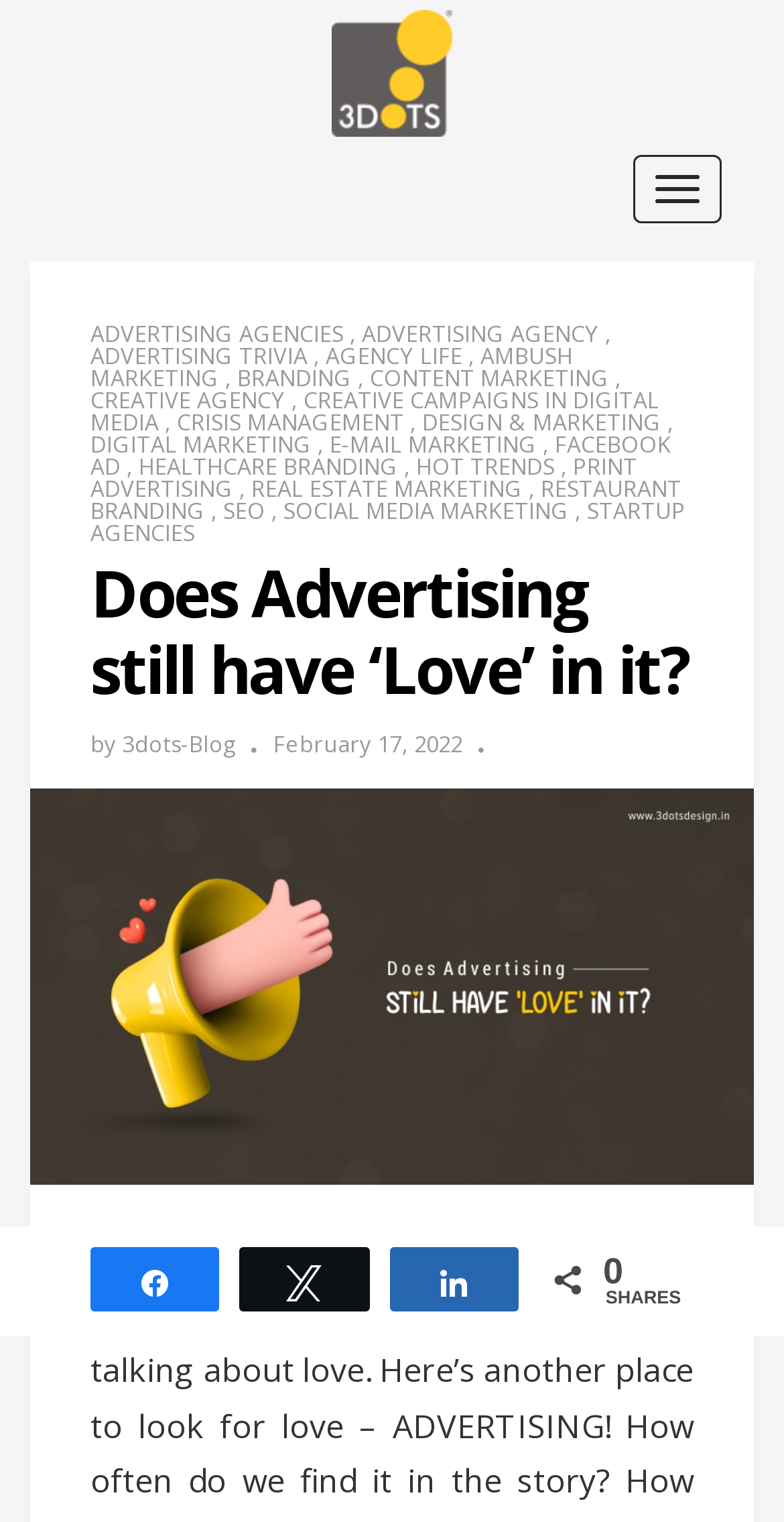Select the bounding box coordinates of the element I need to click to carry out the following instruction: "Share the post on Twitter".

[0.309, 0.821, 0.468, 0.86]